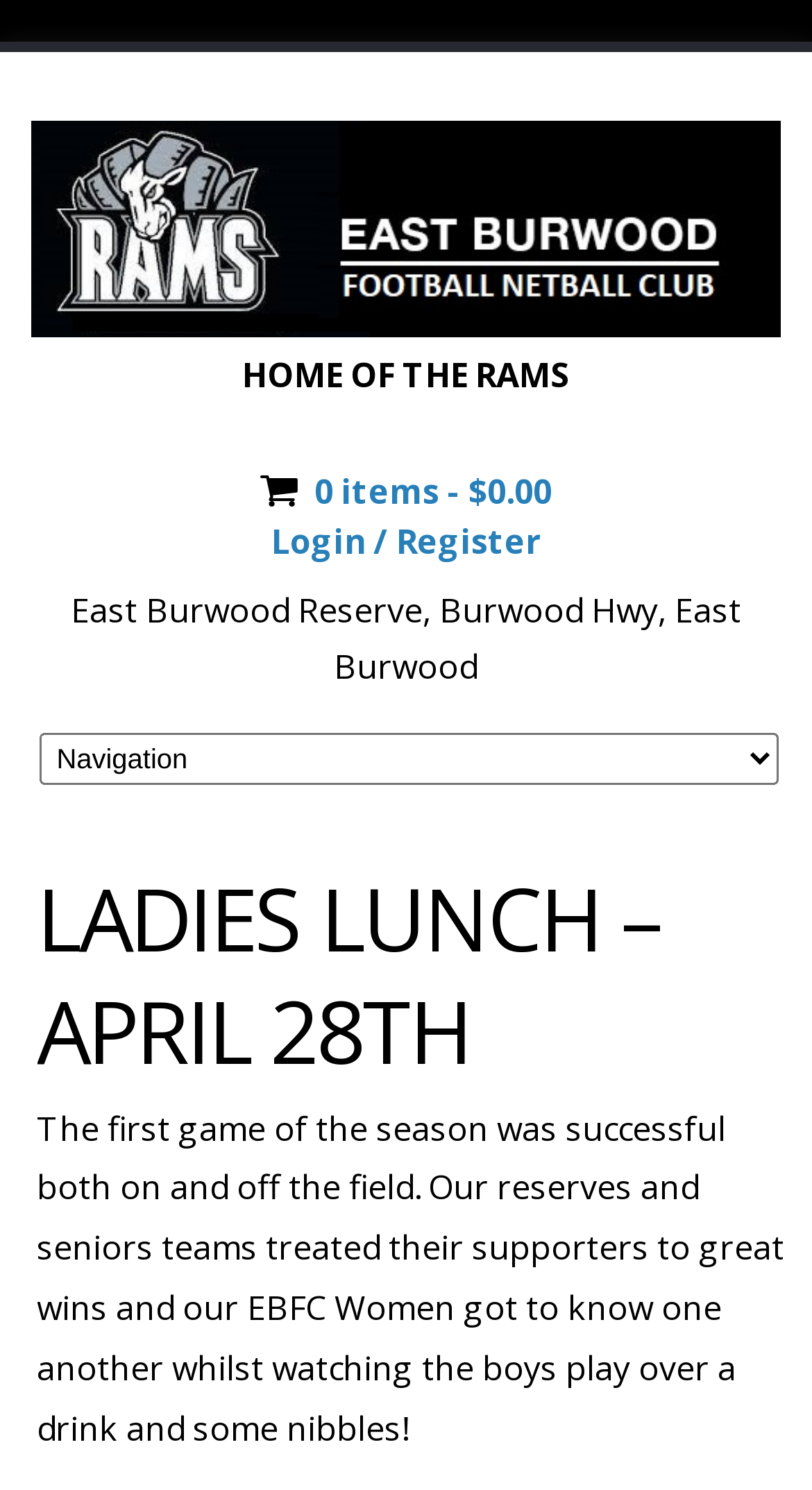What is the name of the football club?
From the image, provide a succinct answer in one word or a short phrase.

East Burwood Football Club